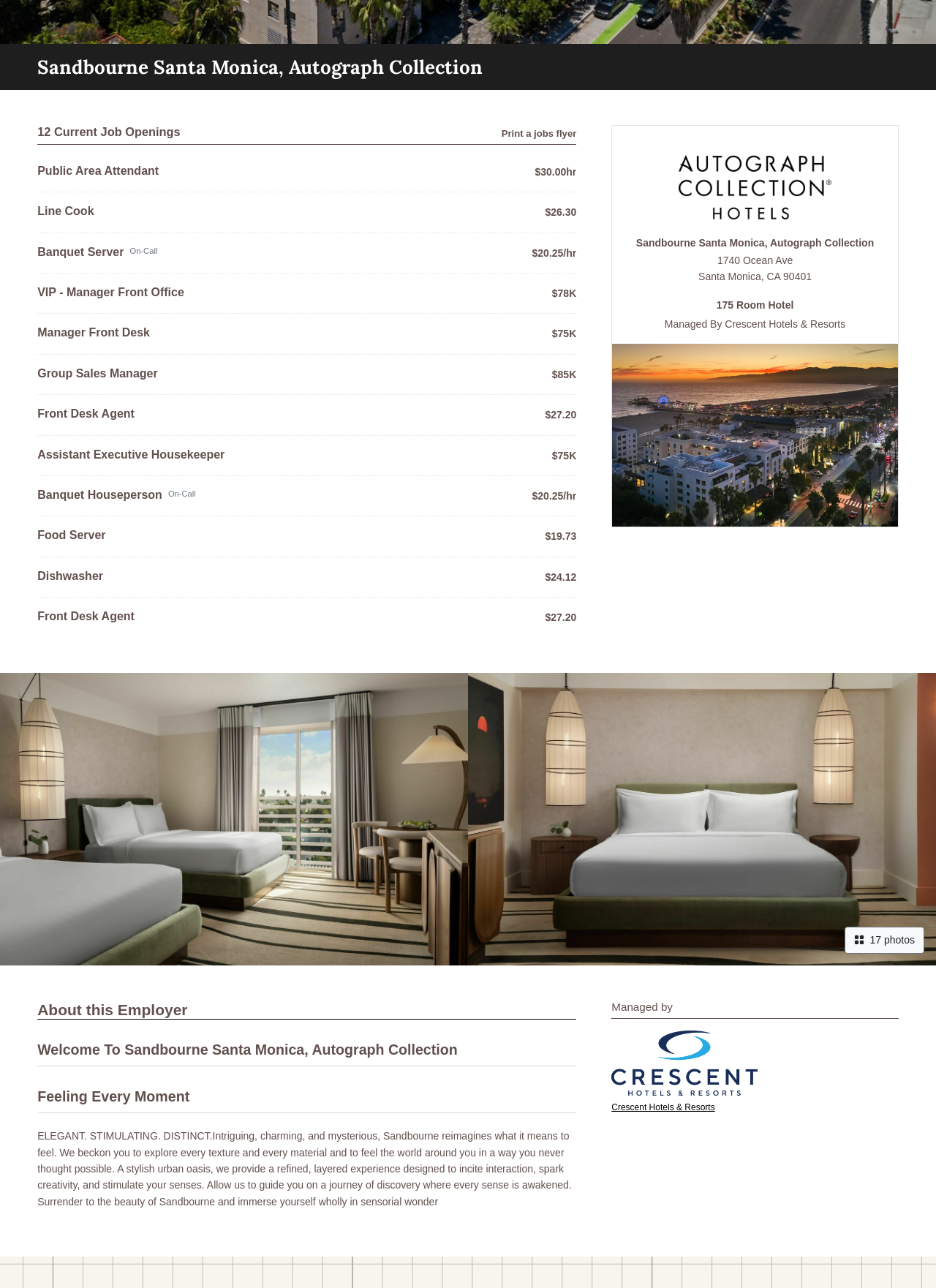Please determine the bounding box coordinates, formatted as (top-left x, top-left y, bottom-right x, bottom-right y), with all values as floating point numbers between 0 and 1. Identify the bounding box of the region described as: VIP - Manager Front Office

[0.04, 0.222, 0.197, 0.232]